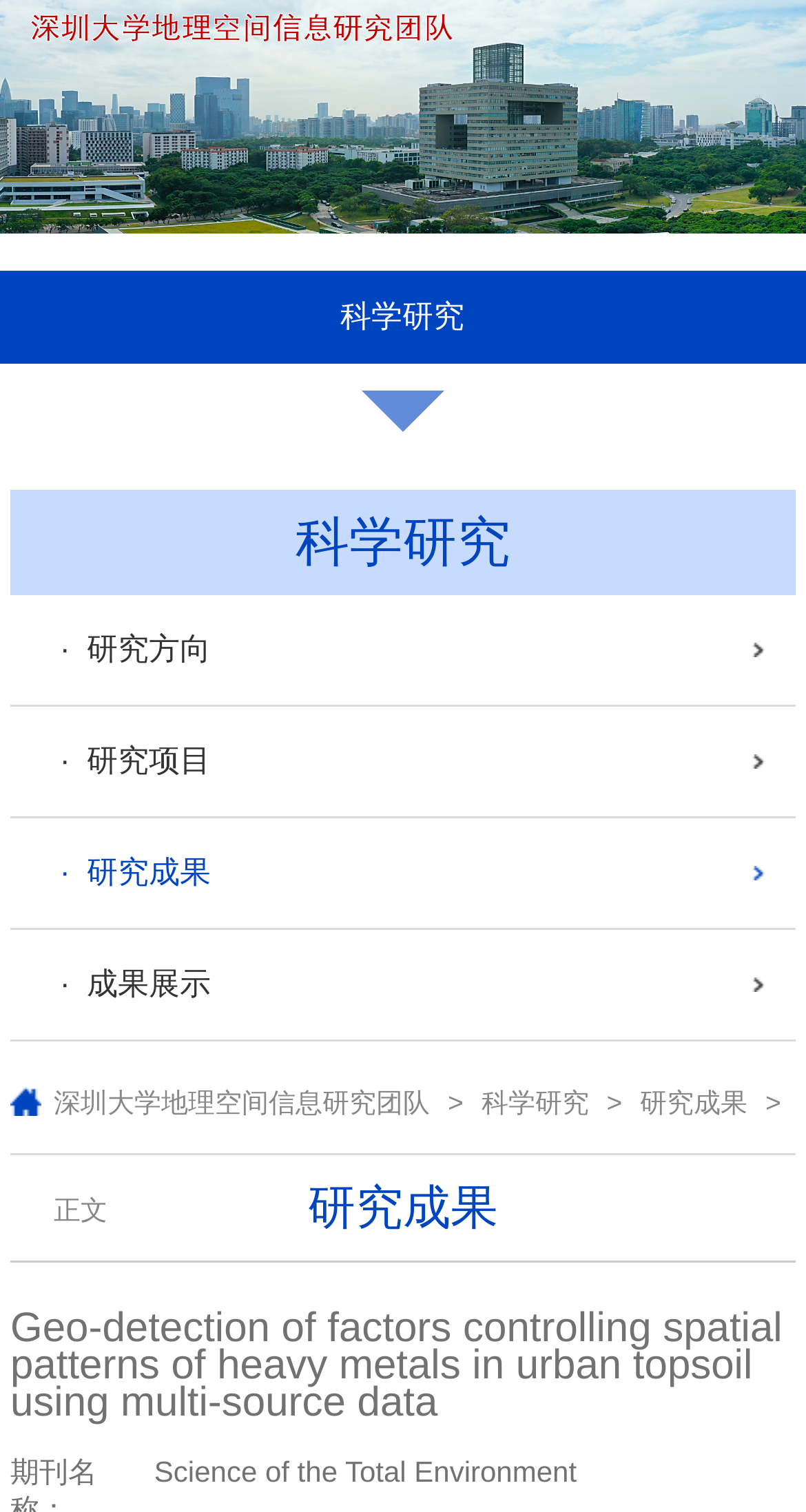Select the bounding box coordinates of the element I need to click to carry out the following instruction: "go to research projects".

[0.013, 0.468, 0.987, 0.54]